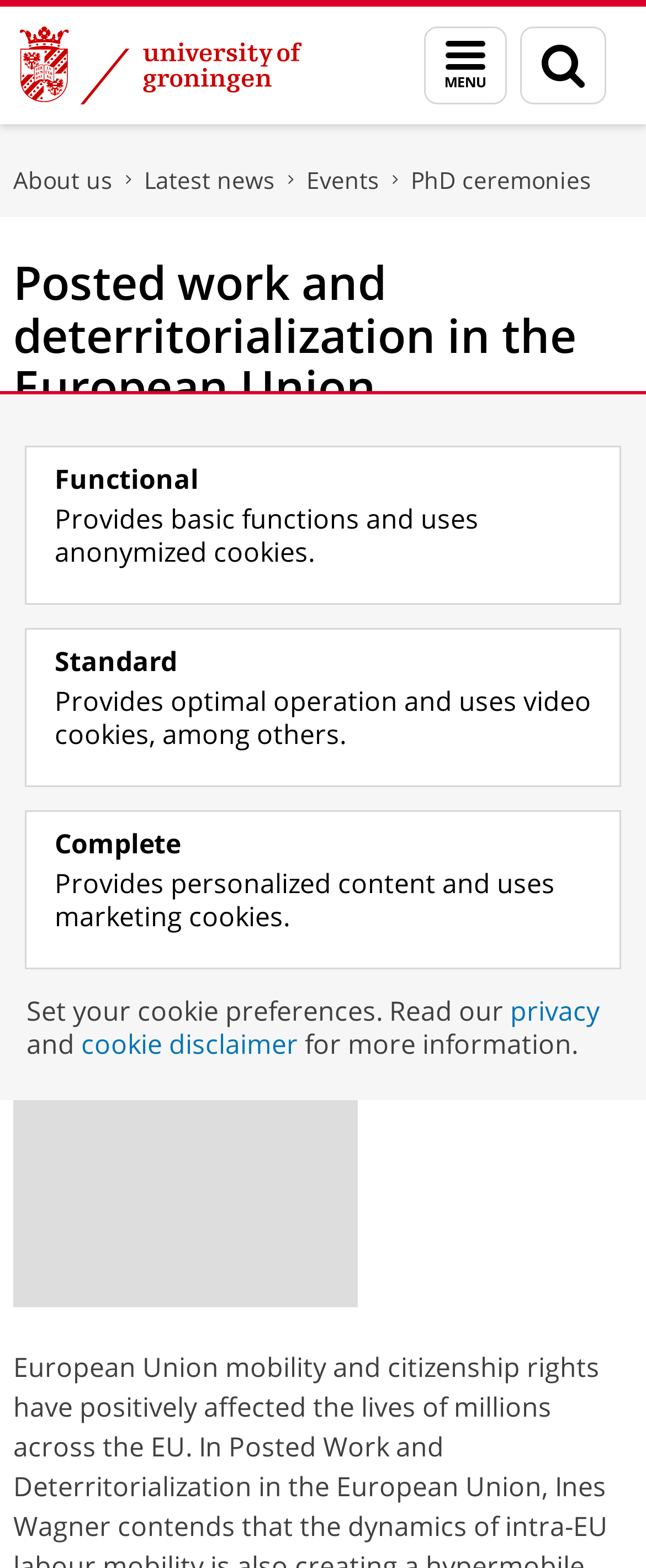Please provide the bounding box coordinates for the element that needs to be clicked to perform the instruction: "Visit the page of prof. dr. S. (Sjoerd) Beugelsdijk". The coordinates must consist of four float numbers between 0 and 1, formatted as [left, top, right, bottom].

[0.4, 0.381, 0.762, 0.425]